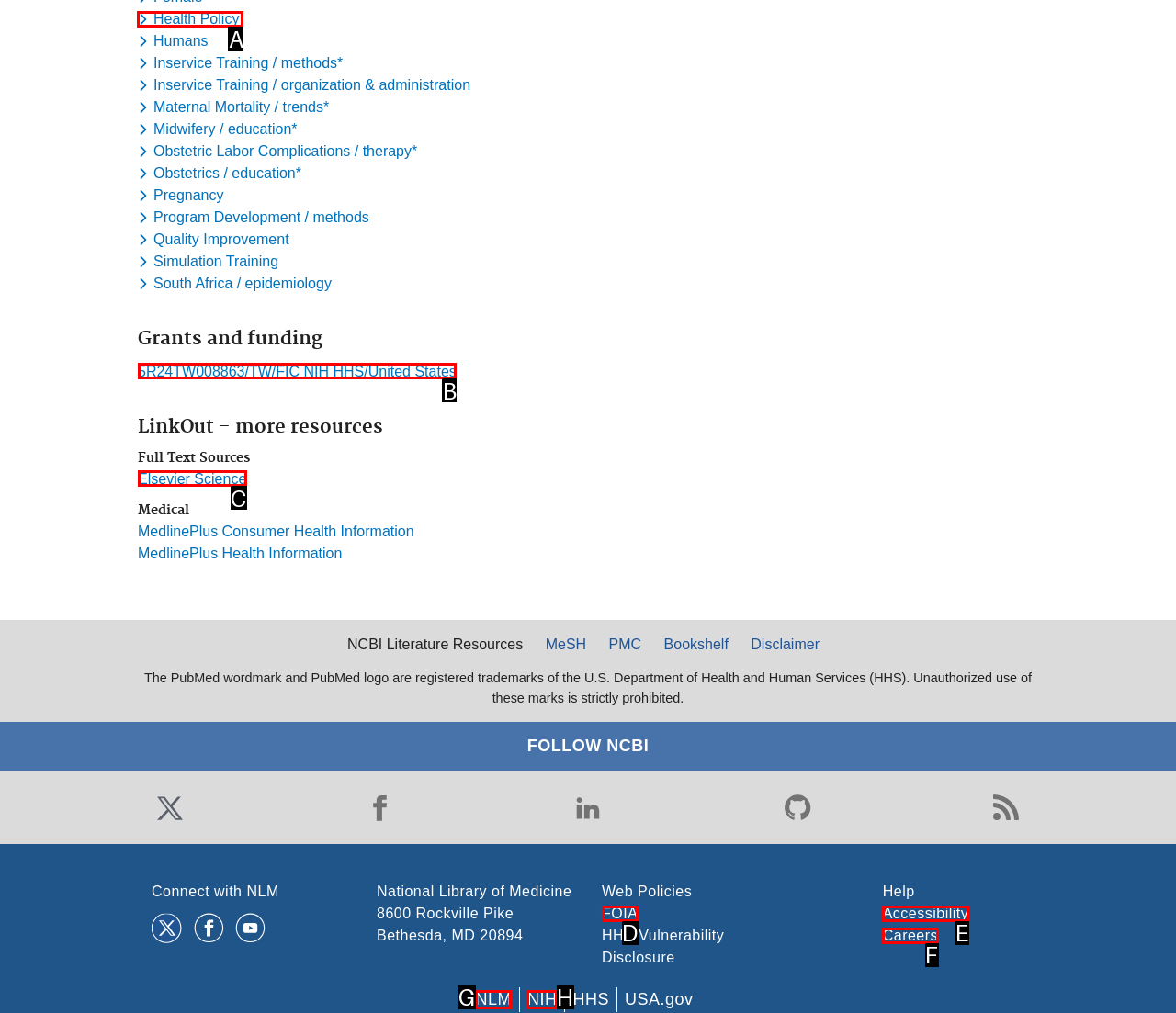Identify the correct option to click in order to accomplish the task: Check the archives Provide your answer with the letter of the selected choice.

None